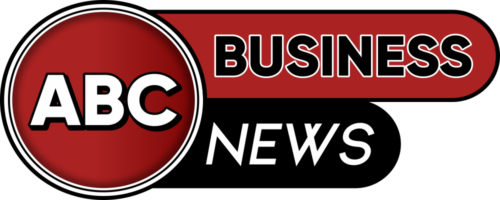Explain the details of the image you are viewing.

The image features the logo of ABC Business News, characterized by a prominent circular emblem with "ABC" displayed in bold white letters against a black and red color scheme. The word "BUSINESS" is featured in large black text, while "NEWS" appears in white on a contrasting red banner. This logo embodies a modern and professional design, suitable for a media outlet focused on delivering business news and insights. It serves as a visual identity for the organization, emphasizing its commitment to providing current and relevant business information to its audience.